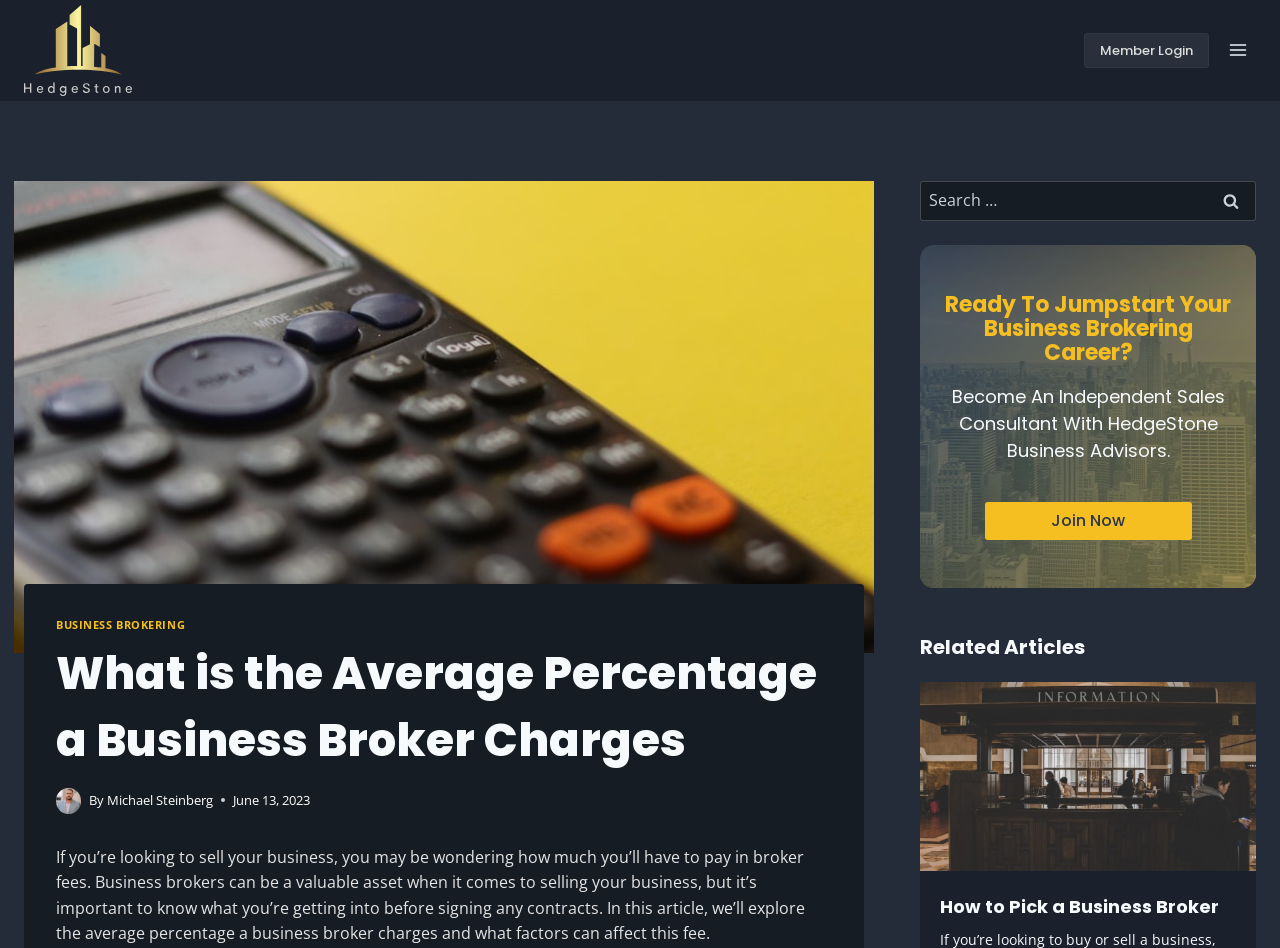What is the alternative career option mentioned?
Please provide a comprehensive answer based on the visual information in the image.

I found this information by reading the static text 'Become An Independent Sales Consultant With HedgeStone Business Advisors.' which is located below the heading 'Ready To Jumpstart Your Business Brokering Career?'.